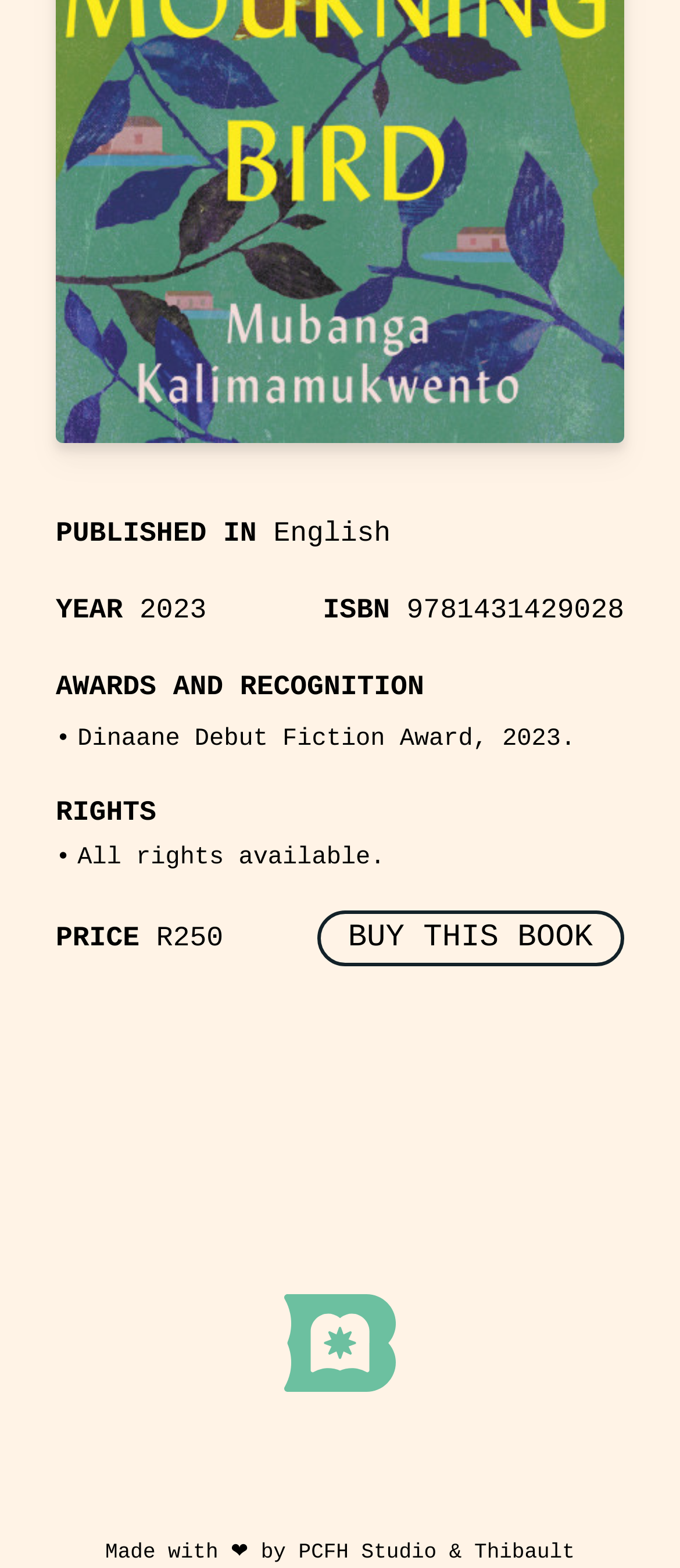Provide the bounding box coordinates of the HTML element described by the text: "Book Now".

None